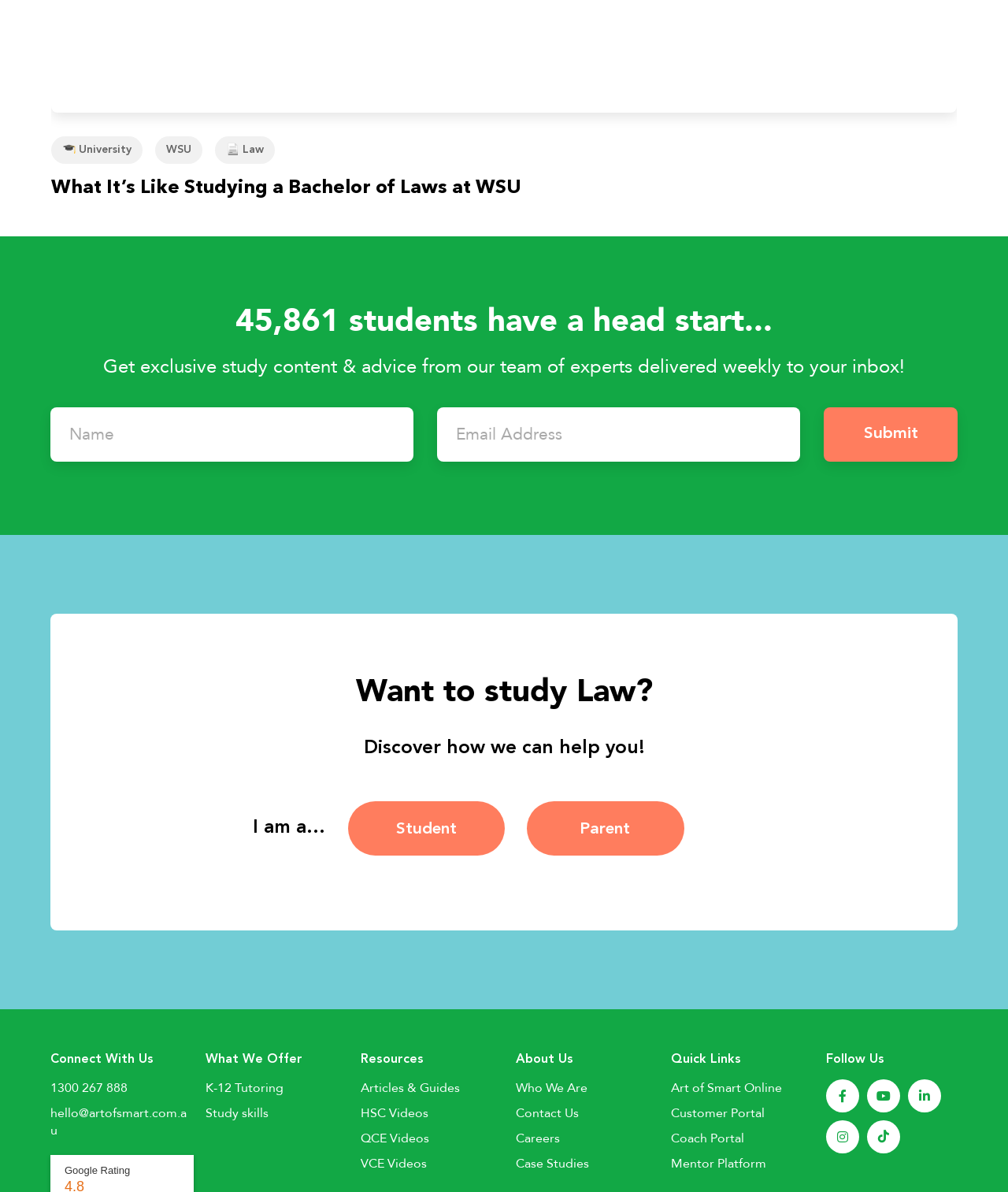Using the details in the image, give a detailed response to the question below:
What are the different types of tutoring services offered?

The webpage mentions 'K-12 Tutoring' and 'Study skills' as part of the services offered, suggesting that the website provides tutoring services for students from kindergarten to 12th grade, as well as study skills guidance.